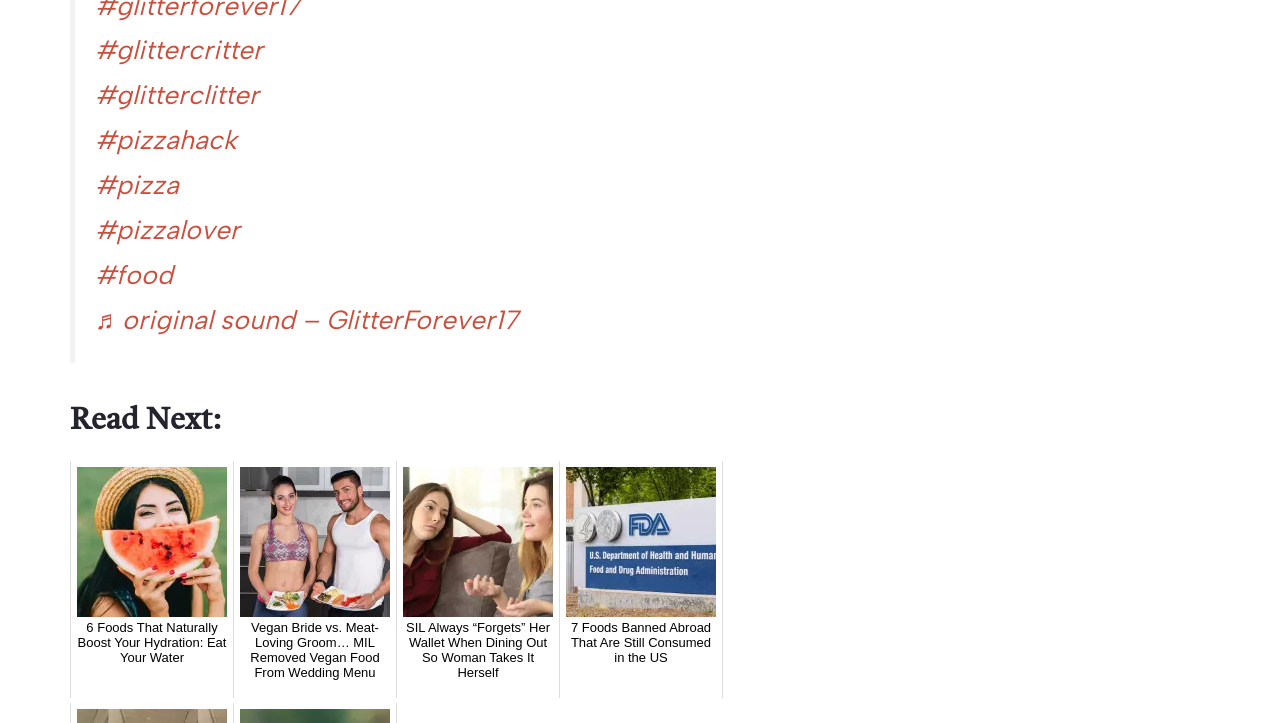Please locate the bounding box coordinates for the element that should be clicked to achieve the following instruction: "Visit the page of GlitterForever17's original sound". Ensure the coordinates are given as four float numbers between 0 and 1, i.e., [left, top, right, bottom].

[0.074, 0.42, 0.405, 0.464]